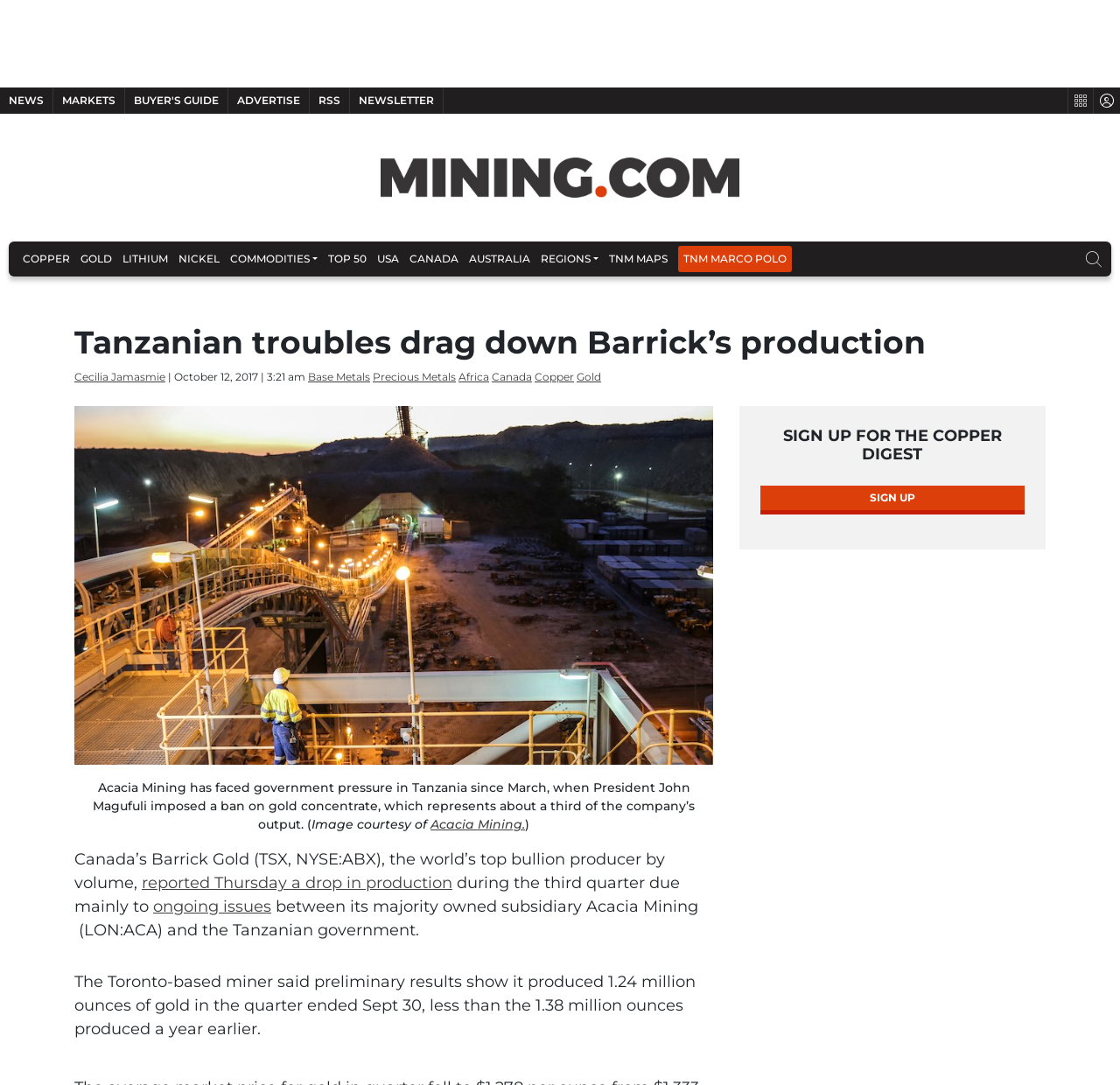Determine the bounding box for the described UI element: "Sign Up".

[0.679, 0.367, 0.915, 0.393]